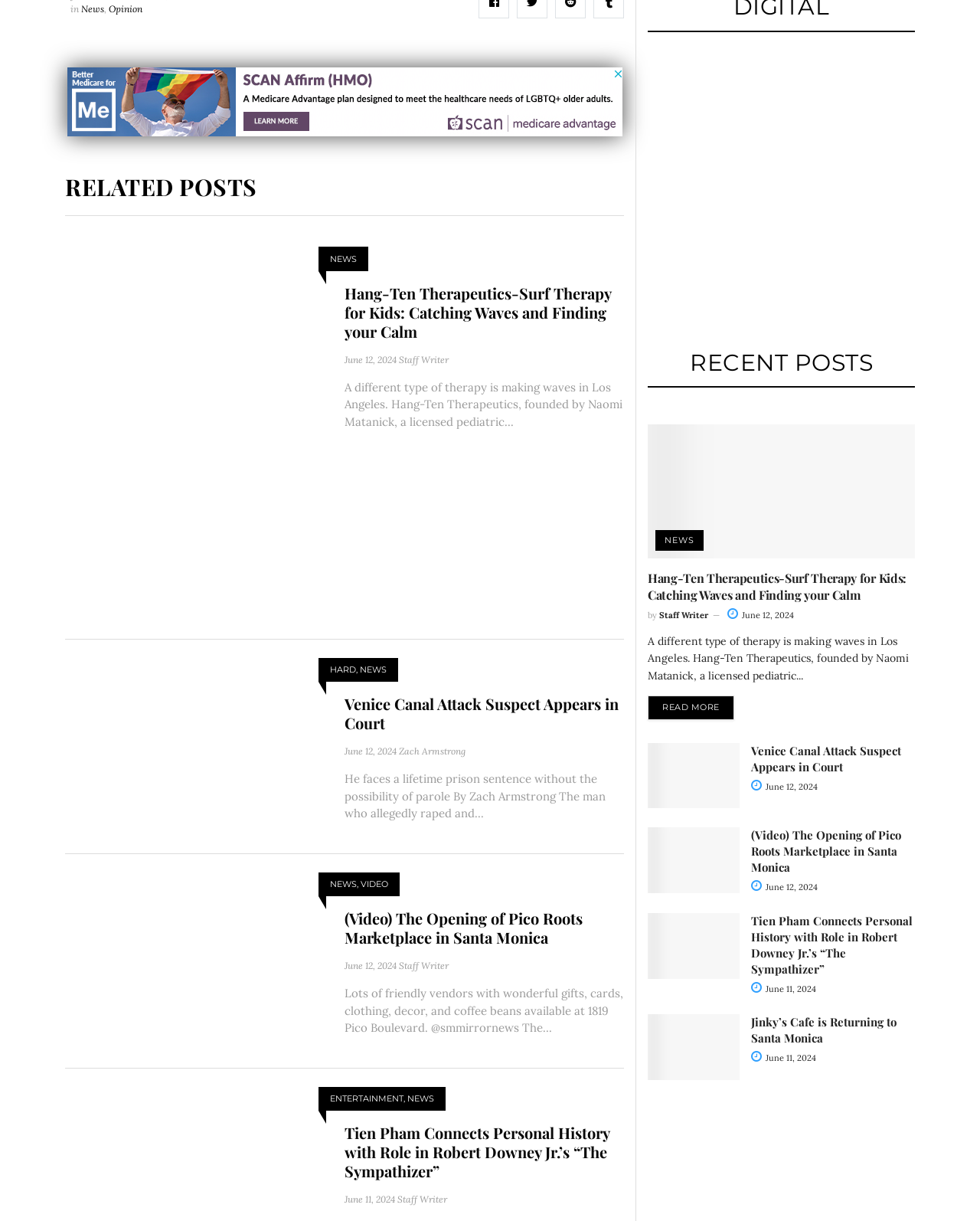What type of therapy is making waves in Los Angeles?
Please answer using one word or phrase, based on the screenshot.

Surf therapy